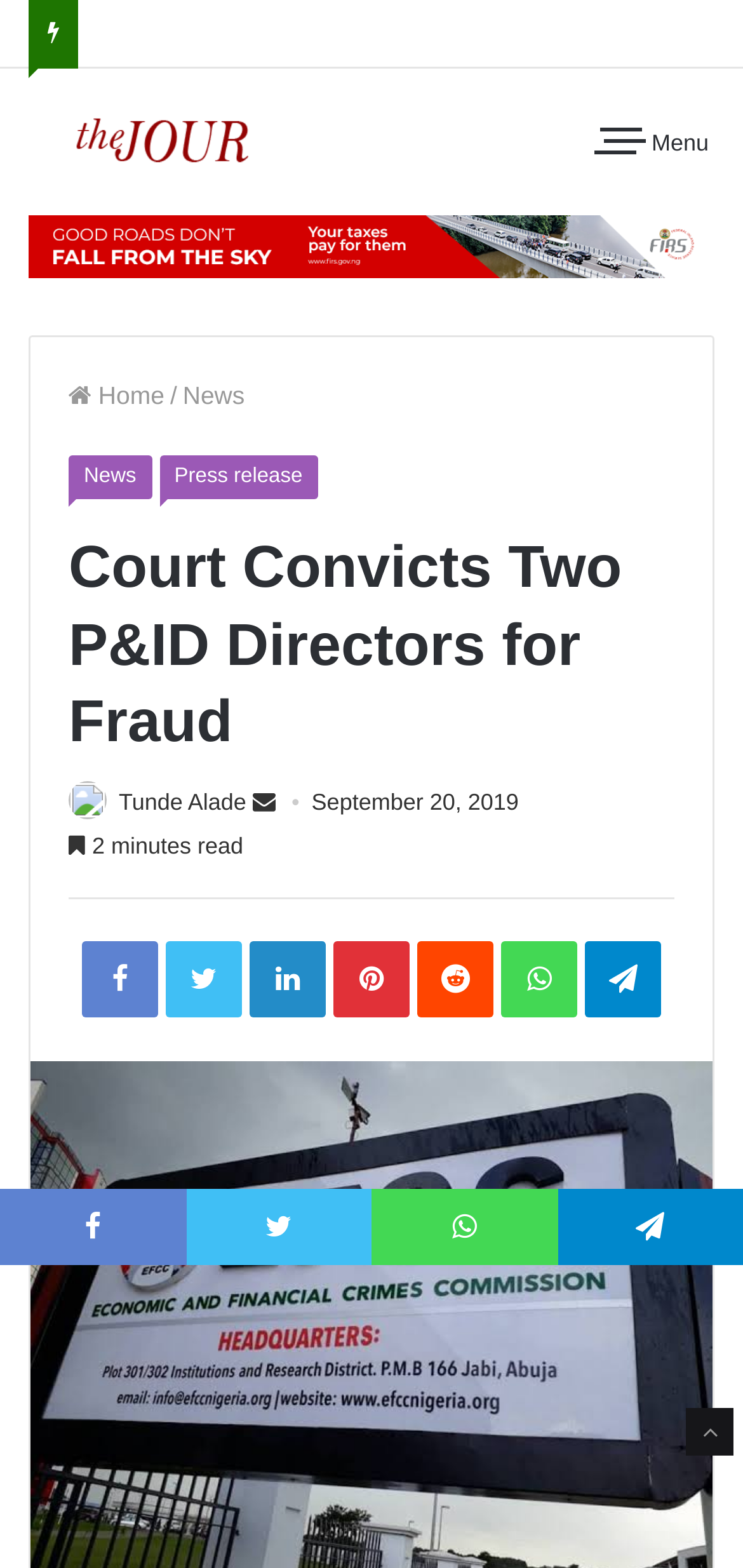Given the element description Facebook, identify the bounding box coordinates for the UI element on the webpage screenshot. The format should be (top-left x, top-left y, bottom-right x, bottom-right y), with values between 0 and 1.

[0.11, 0.6, 0.213, 0.649]